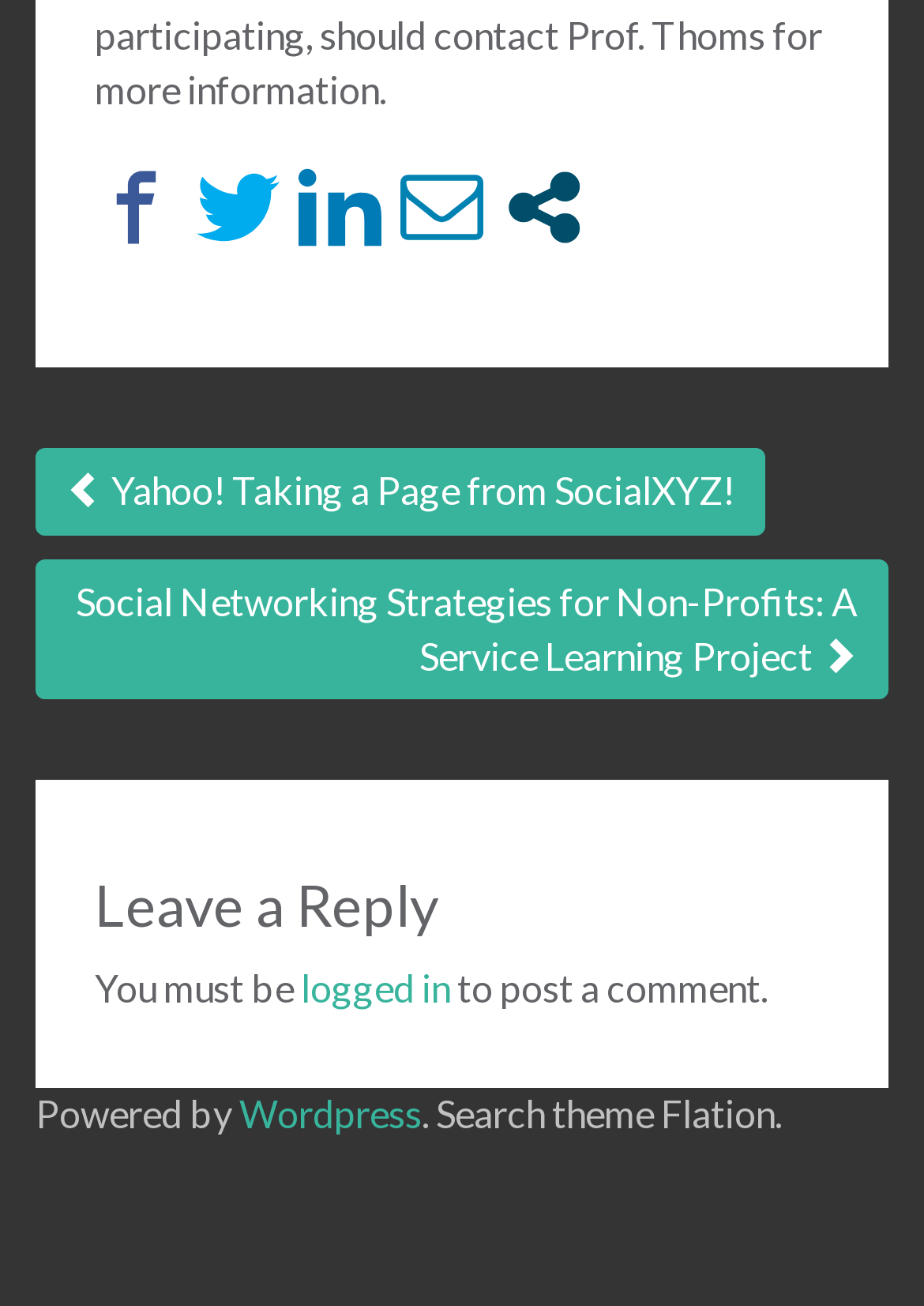Provide the bounding box coordinates of the section that needs to be clicked to accomplish the following instruction: "Share on Facebook."

[0.103, 0.127, 0.192, 0.19]